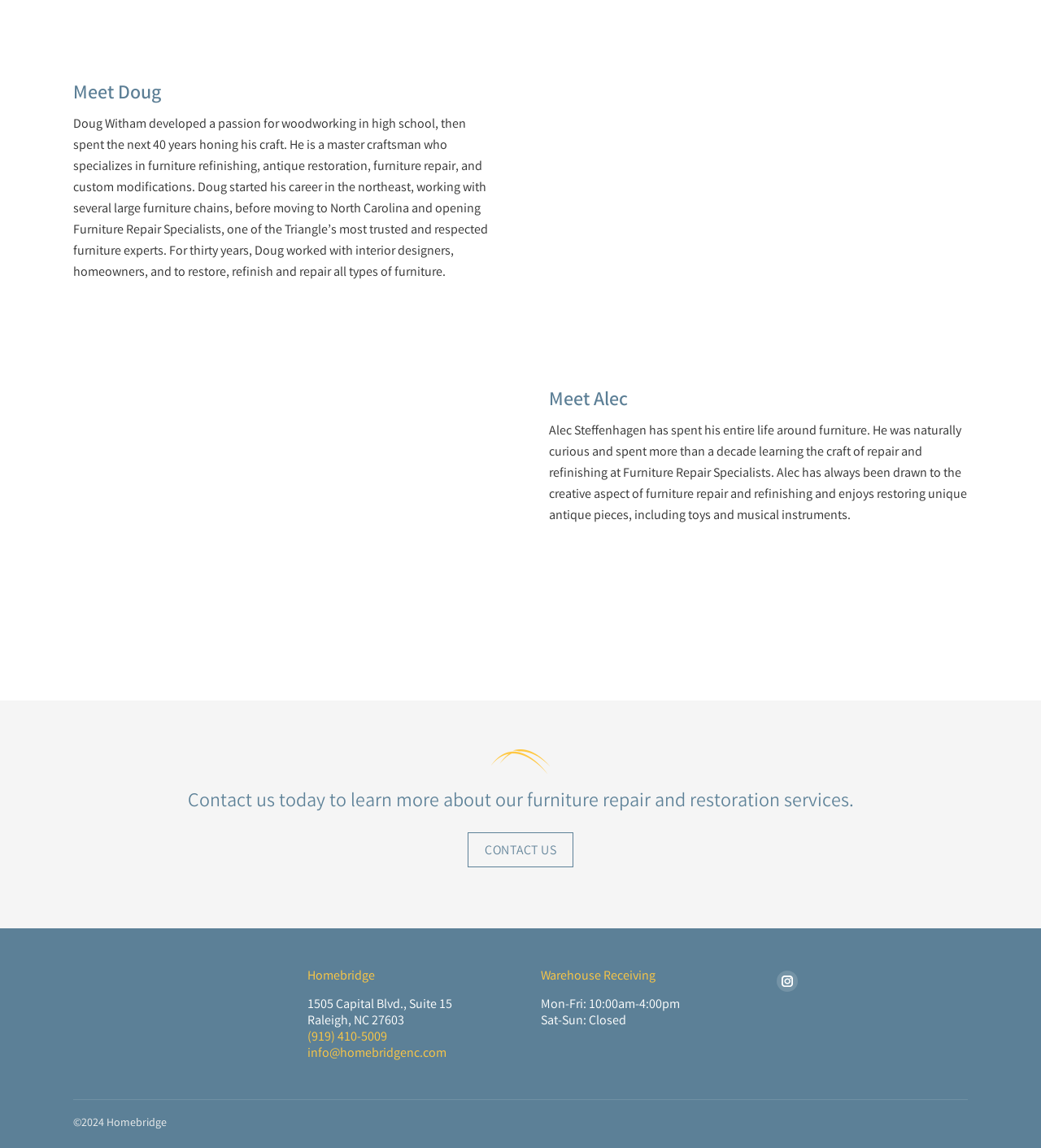Using the webpage screenshot and the element description info@homebridgenc.com, determine the bounding box coordinates. Specify the coordinates in the format (top-left x, top-left y, bottom-right x, bottom-right y) with values ranging from 0 to 1.

[0.295, 0.91, 0.429, 0.926]